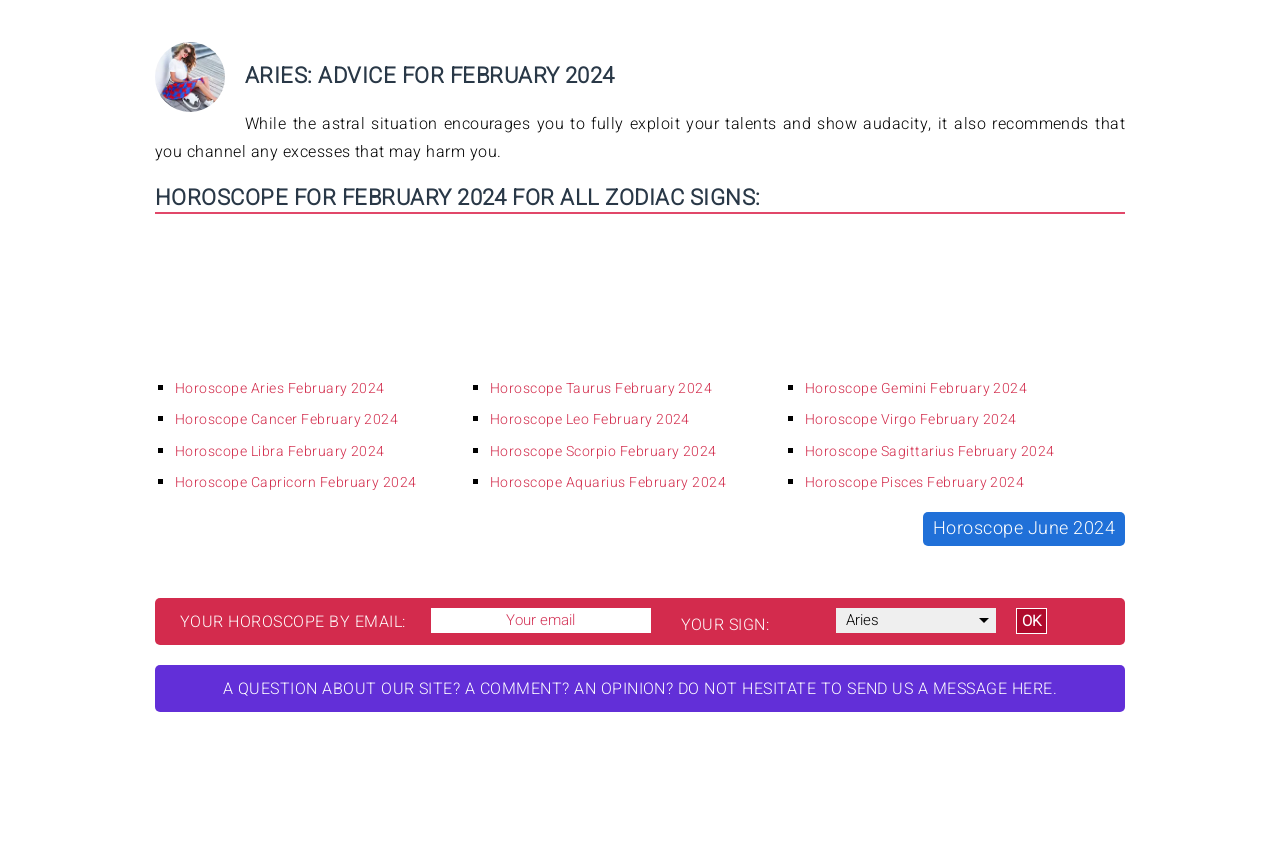Return the bounding box coordinates of the UI element that corresponds to this description: "name="email" placeholder="Your email"". The coordinates must be given as four float numbers in the range of 0 and 1, [left, top, right, bottom].

[0.336, 0.708, 0.508, 0.737]